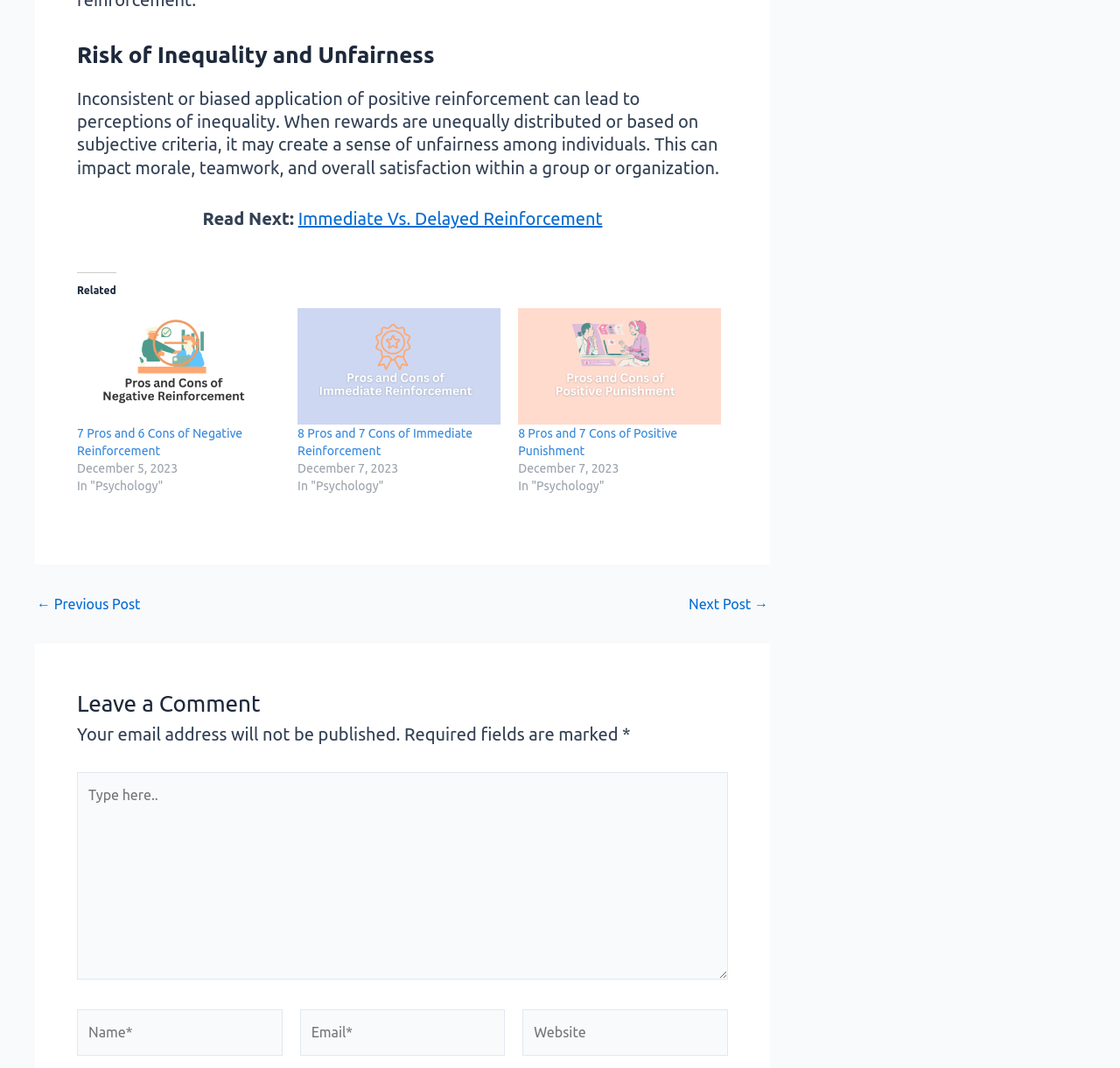Can you give a comprehensive explanation to the question given the content of the image?
What is required to leave a comment on the webpage?

To leave a comment on the webpage, users are required to provide their name and email address, as indicated by the asterisk symbol (*) next to the 'Name' and 'Email' fields. The 'Website' field is optional.